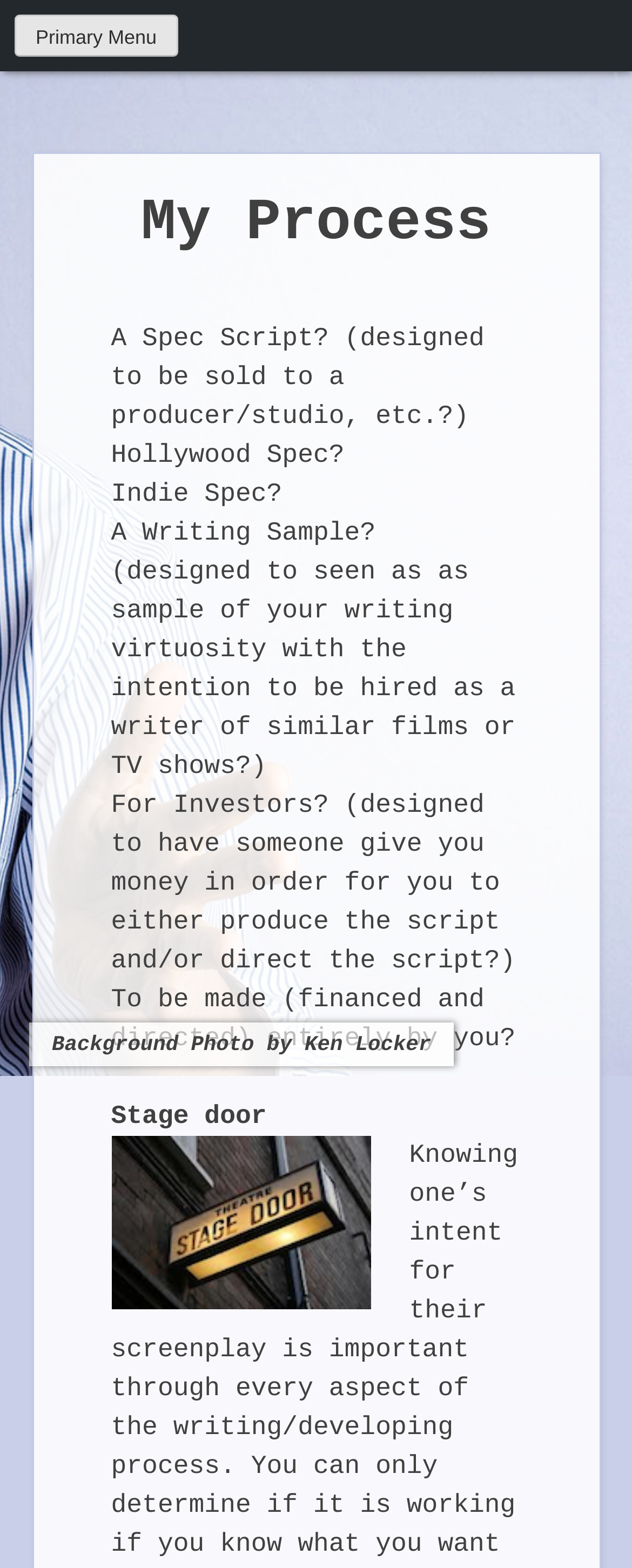Deliver a detailed narrative of the webpage's visual and textual elements.

The webpage is about Loren-Paul Caplin's process, with a focus on scriptwriting. At the top left, there is a button labeled "Primary Menu" that controls the primary menu section. Next to it, on the top center, is a link to "Skip to content". 

Below the "Skip to content" link, there is a header section with a heading that reads "My Process". Underneath the header, there are six paragraphs of text that describe different types of scriptwriting processes. The first paragraph asks if the script is designed to be sold to a producer or studio. The second and third paragraphs discuss Hollywood and indie spec scripts, respectively. The fourth paragraph talks about writing samples, while the fifth paragraph is about scripts designed to attract investors. The sixth and final paragraph discusses scripts that are meant to be self-financed and directed by the writer.

At the bottom left of the page, there is a static text that credits Ken Locker for the background photo.